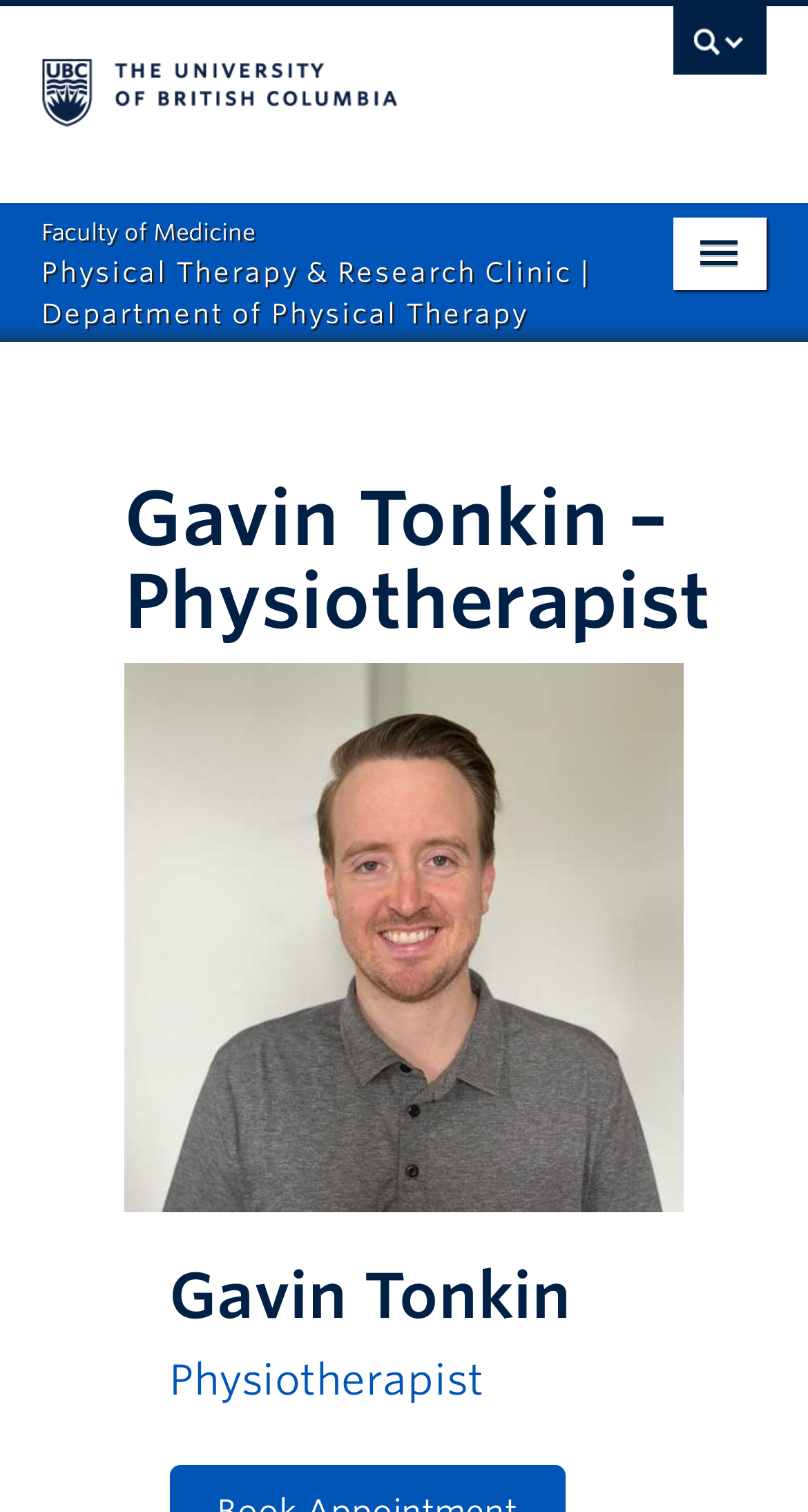What is the purpose of the 'Book An Appointment' link?
From the image, provide a succinct answer in one word or a short phrase.

To book an appointment